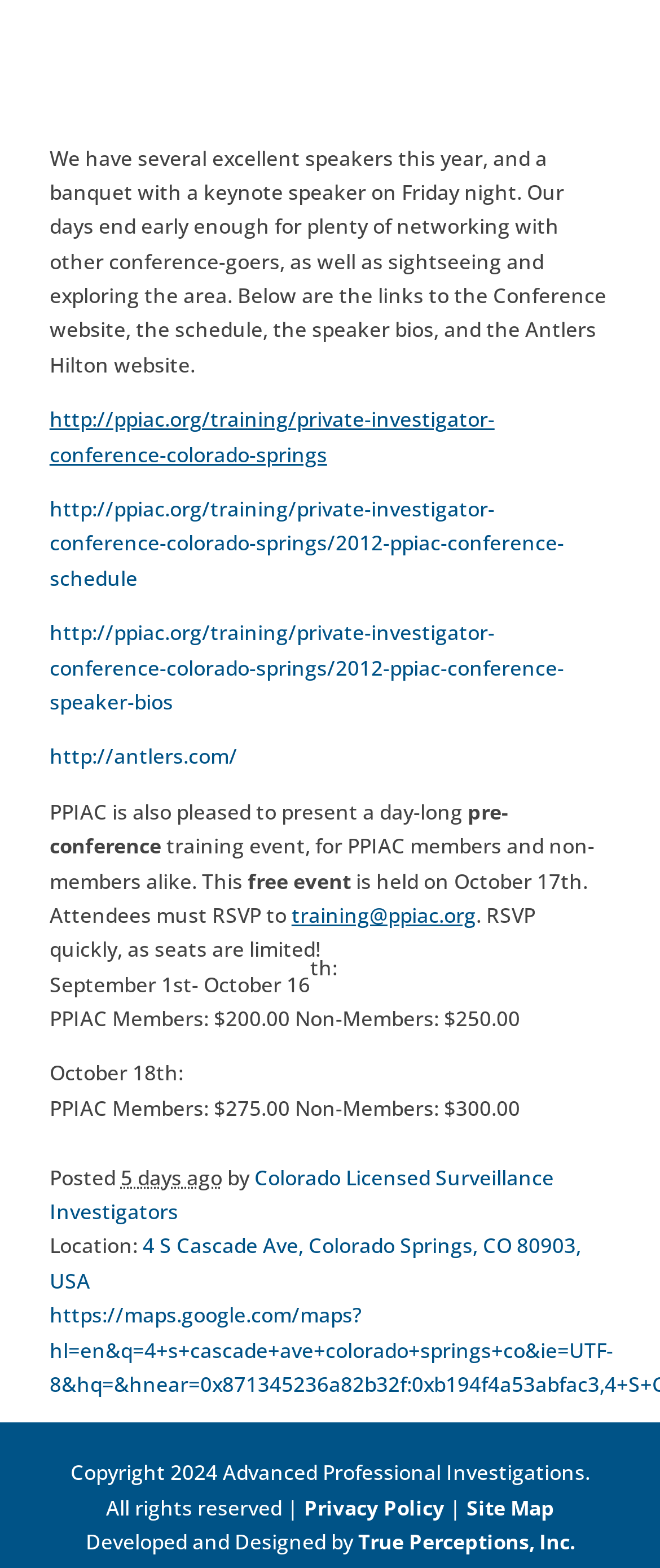What is the theme of the conference?
Offer a detailed and exhaustive answer to the question.

Based on the links provided on the webpage, such as 'http://ppiac.org/training/private-investigator-conference-colorado-springs', it can be inferred that the theme of the conference is related to private investigation.